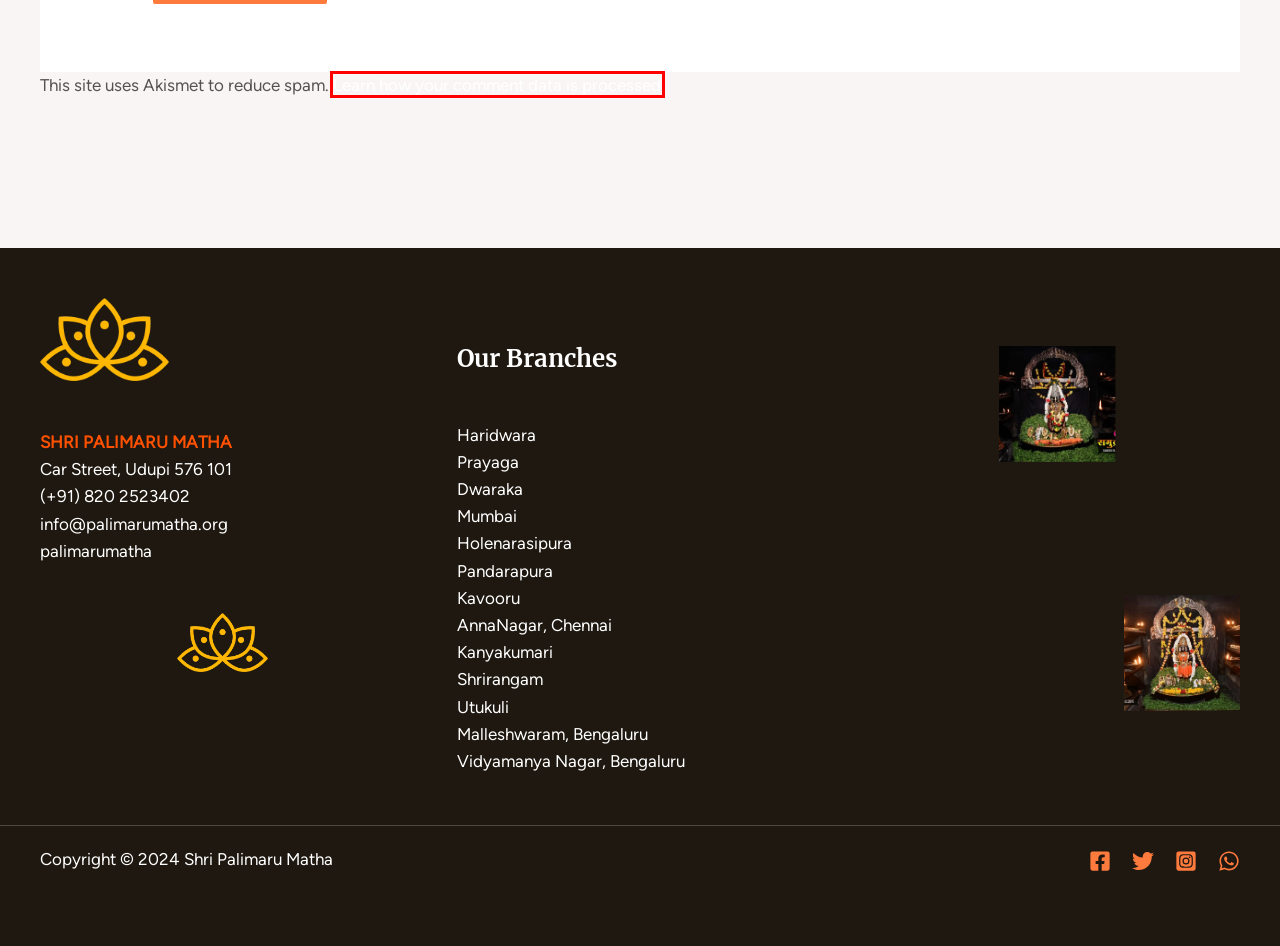Given a webpage screenshot featuring a red rectangle around a UI element, please determine the best description for the new webpage that appears after the element within the bounding box is clicked. The options are:
A. Privacy Policy – Akismet
B. Haridwara – Shri Palimaru Matha
C. Dwaraka – Shri Palimaru Matha
D. Palimaru Matha – Holenarasipura – Shri Palimaru Matha
E. Kaliyamardana Krishna Alankara – Shri Palimaru Matha
F. Sri Balaji Sannidhi, Mumbai – Shri Palimaru Matha
G. nandana – Shri Palimaru Matha
H. Prayaga Madhwa Matha – Shri Palimaru Matha

A